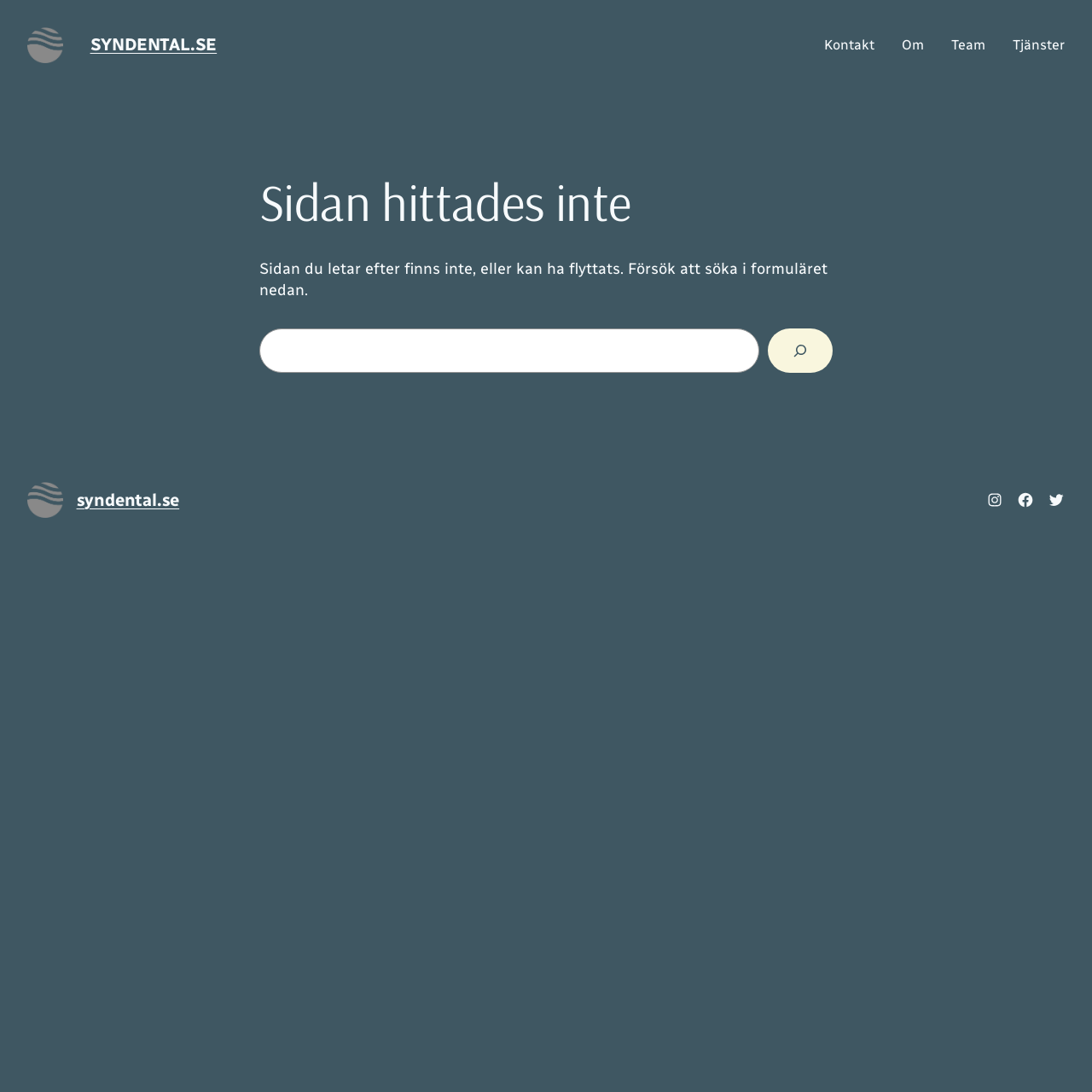Determine the bounding box coordinates of the region I should click to achieve the following instruction: "Click the 'Kontakt' link". Ensure the bounding box coordinates are four float numbers between 0 and 1, i.e., [left, top, right, bottom].

[0.755, 0.033, 0.801, 0.05]